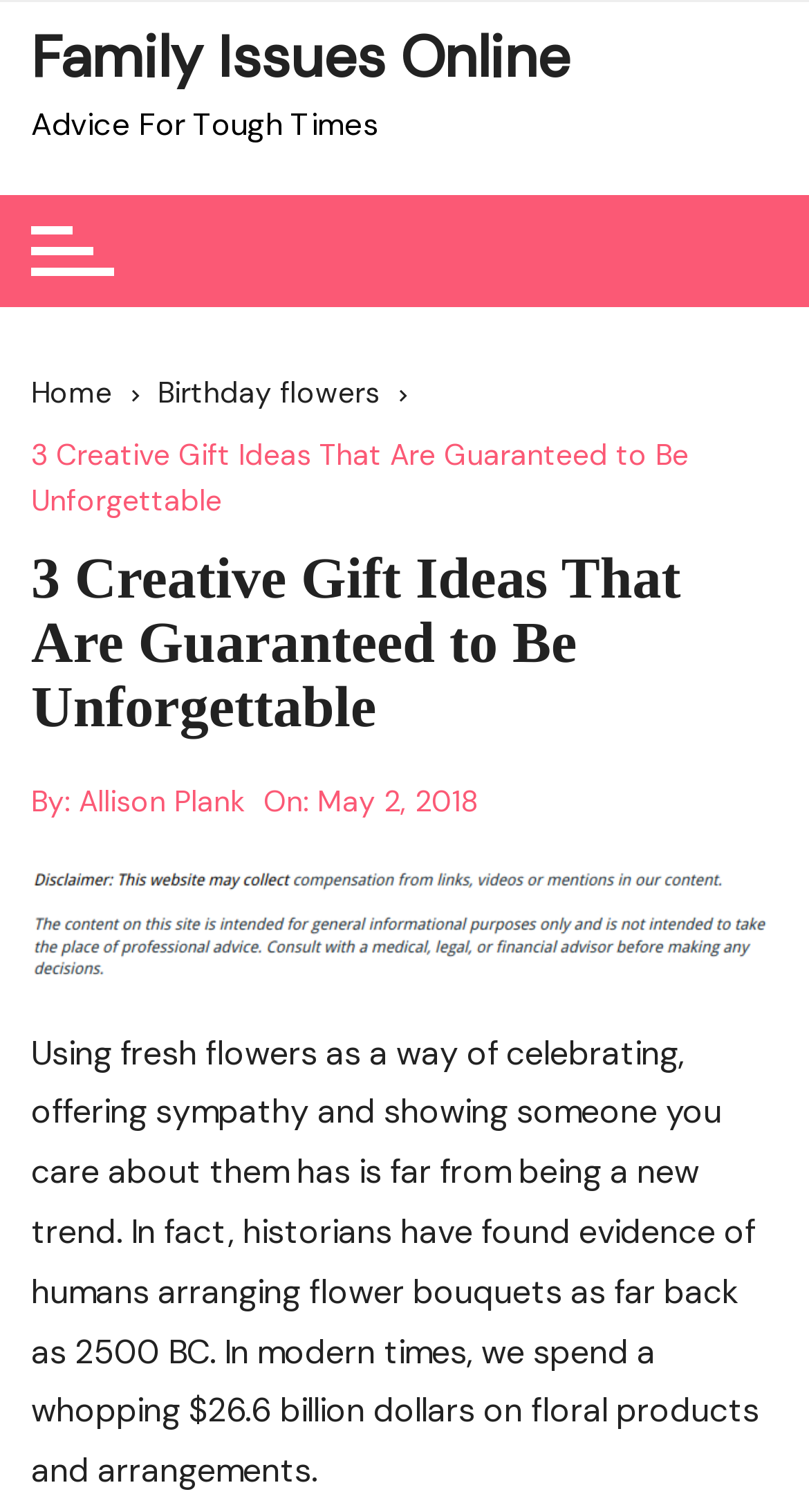Determine the bounding box for the HTML element described here: "May 2, 2018". The coordinates should be given as [left, top, right, bottom] with each number being a float between 0 and 1.

[0.392, 0.514, 0.592, 0.545]